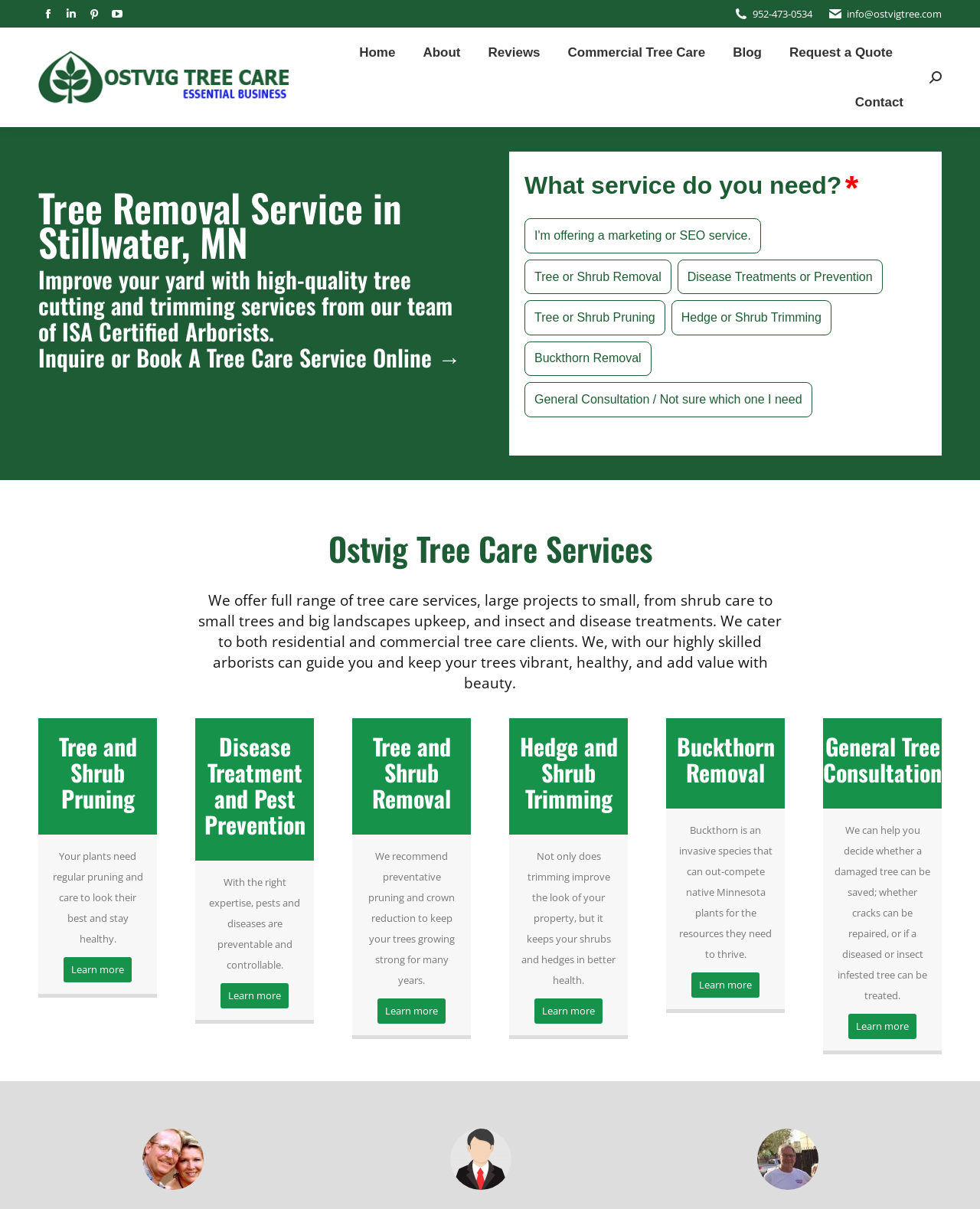Specify the bounding box coordinates of the area that needs to be clicked to achieve the following instruction: "Call the phone number".

[0.768, 0.005, 0.829, 0.017]